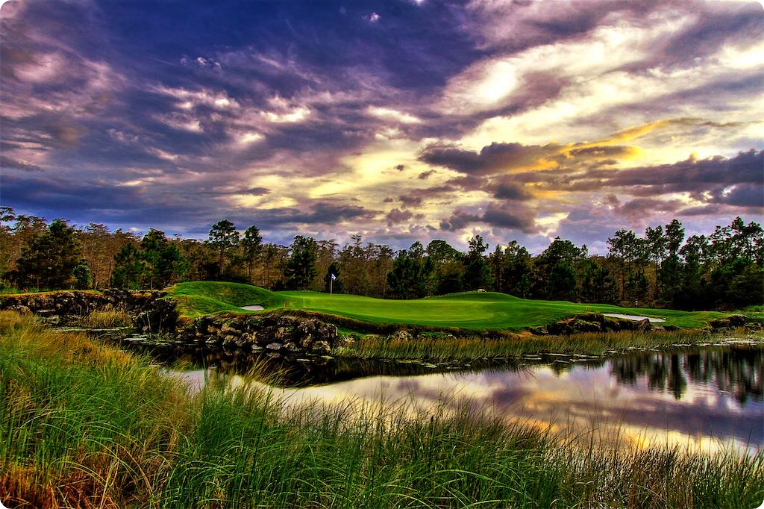Answer the question with a single word or phrase: 
What type of clouds are present in the image?

Colorful clouds